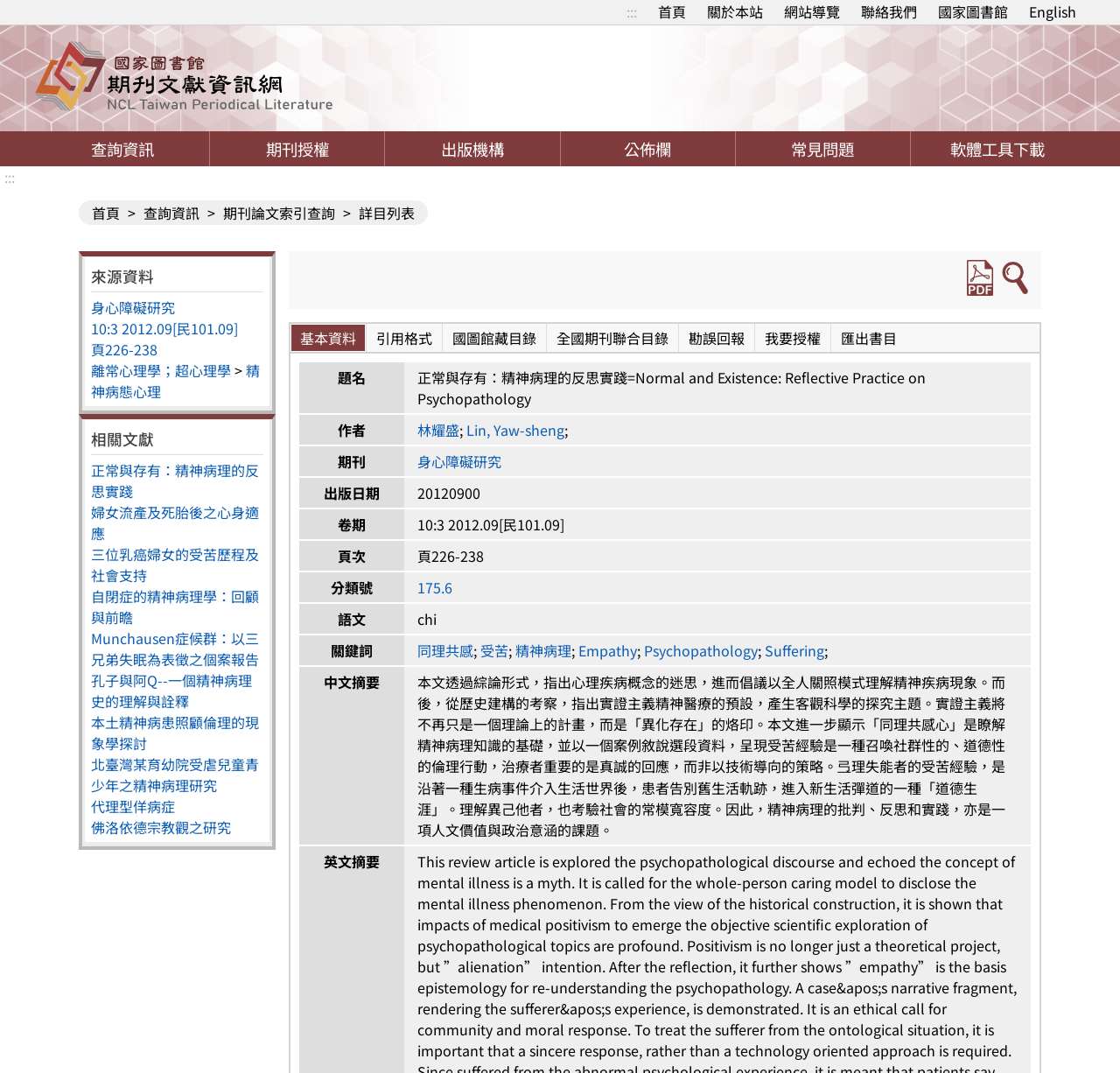Identify the bounding box of the UI component described as: "Lin, Yaw-sheng".

[0.416, 0.391, 0.504, 0.411]